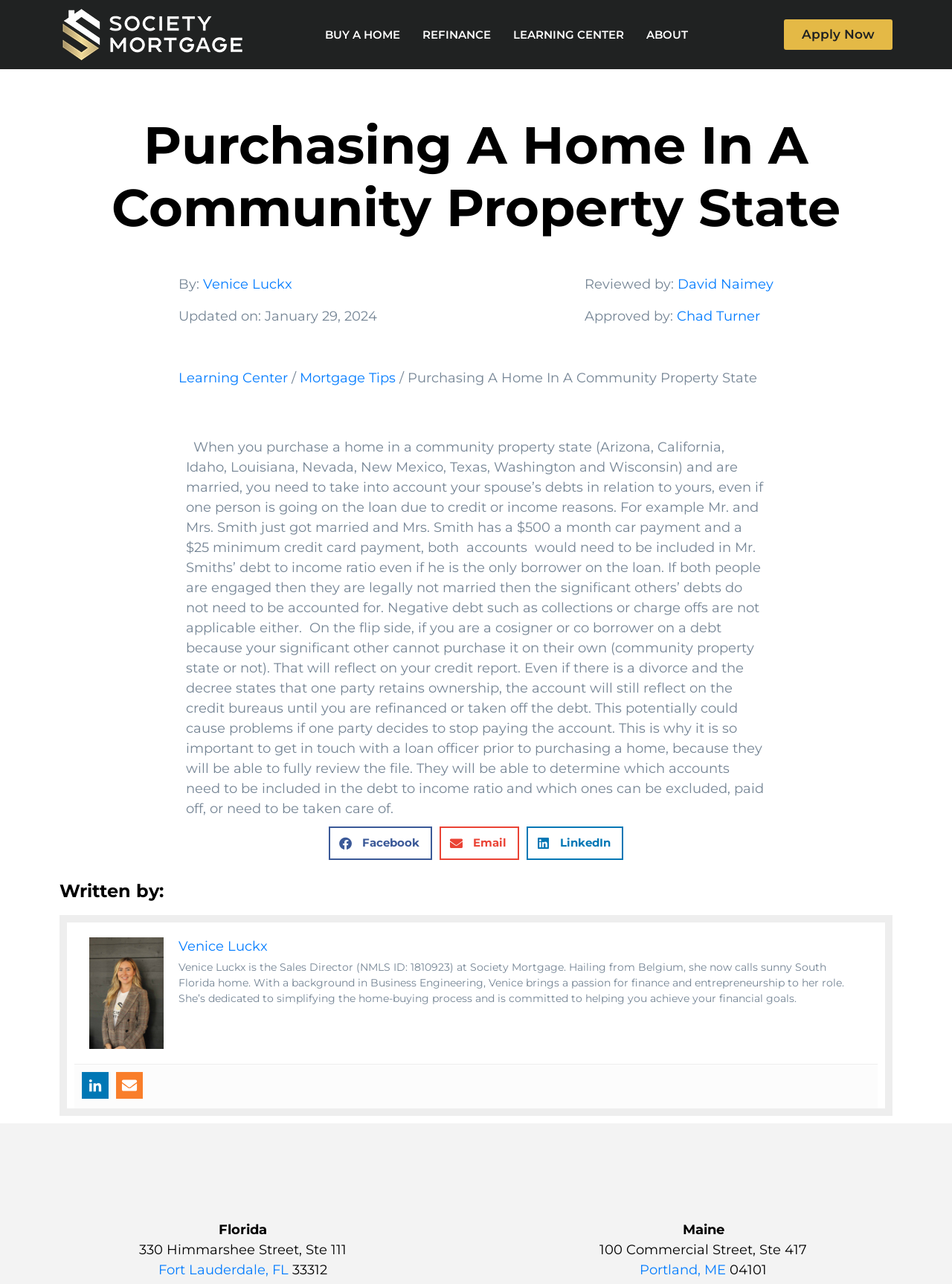Calculate the bounding box coordinates of the UI element given the description: "About".

[0.667, 0.014, 0.734, 0.04]